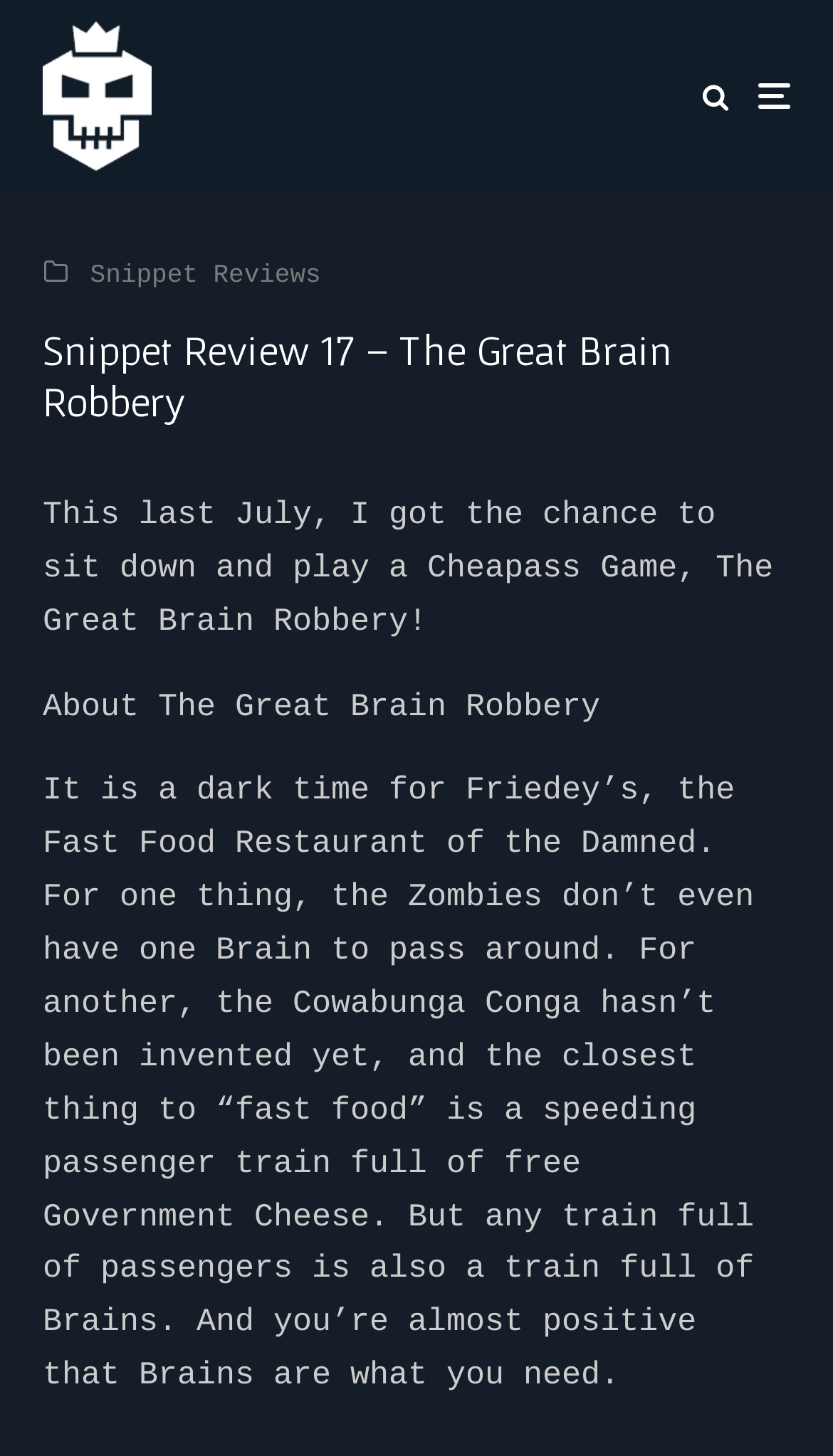Identify the first-level heading on the webpage and generate its text content.

Snippet Review 17 – The Great Brain Robbery